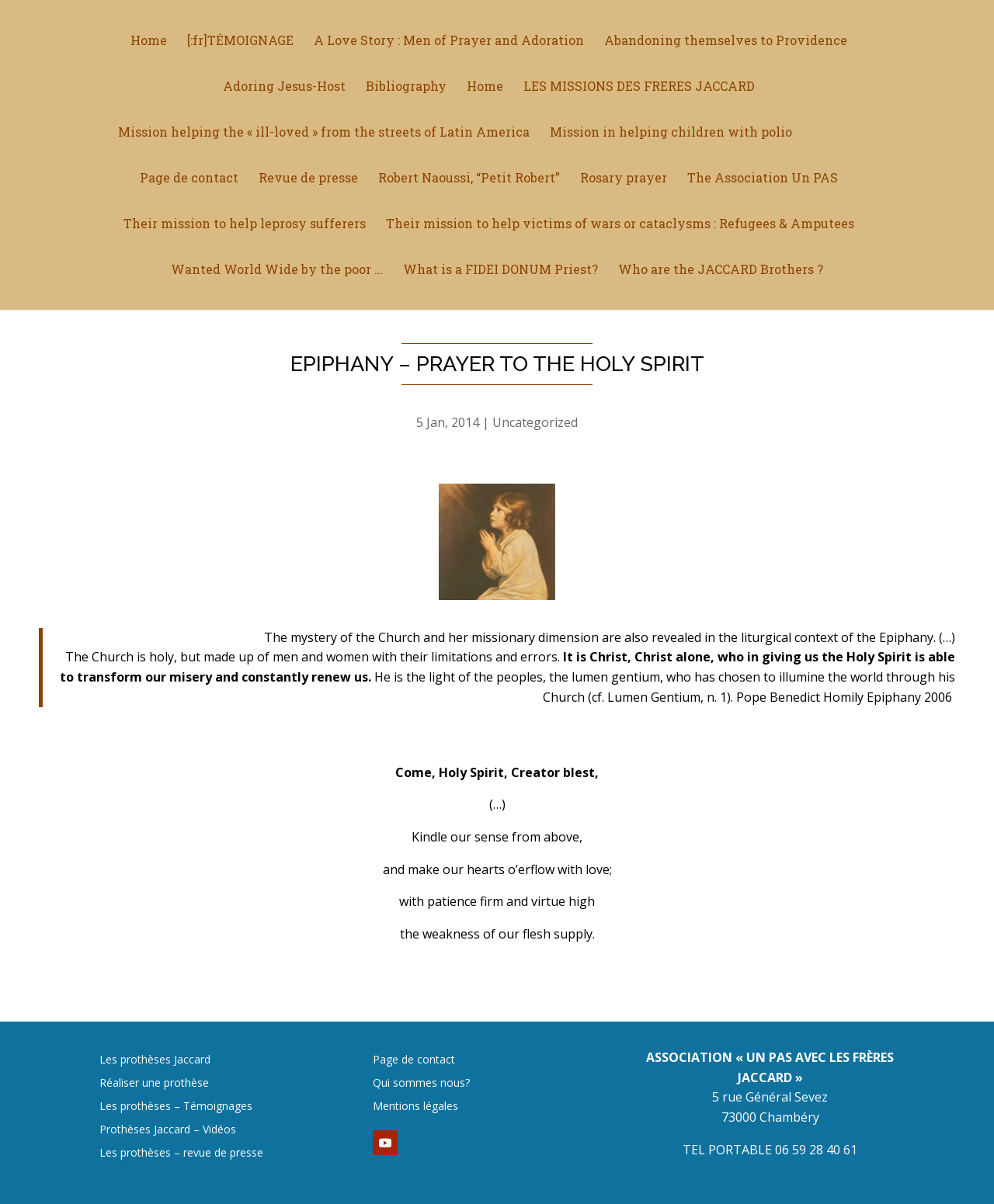Please identify the bounding box coordinates of the area that needs to be clicked to fulfill the following instruction: "Contact the Frères Jaccard."

[0.375, 0.876, 0.457, 0.89]